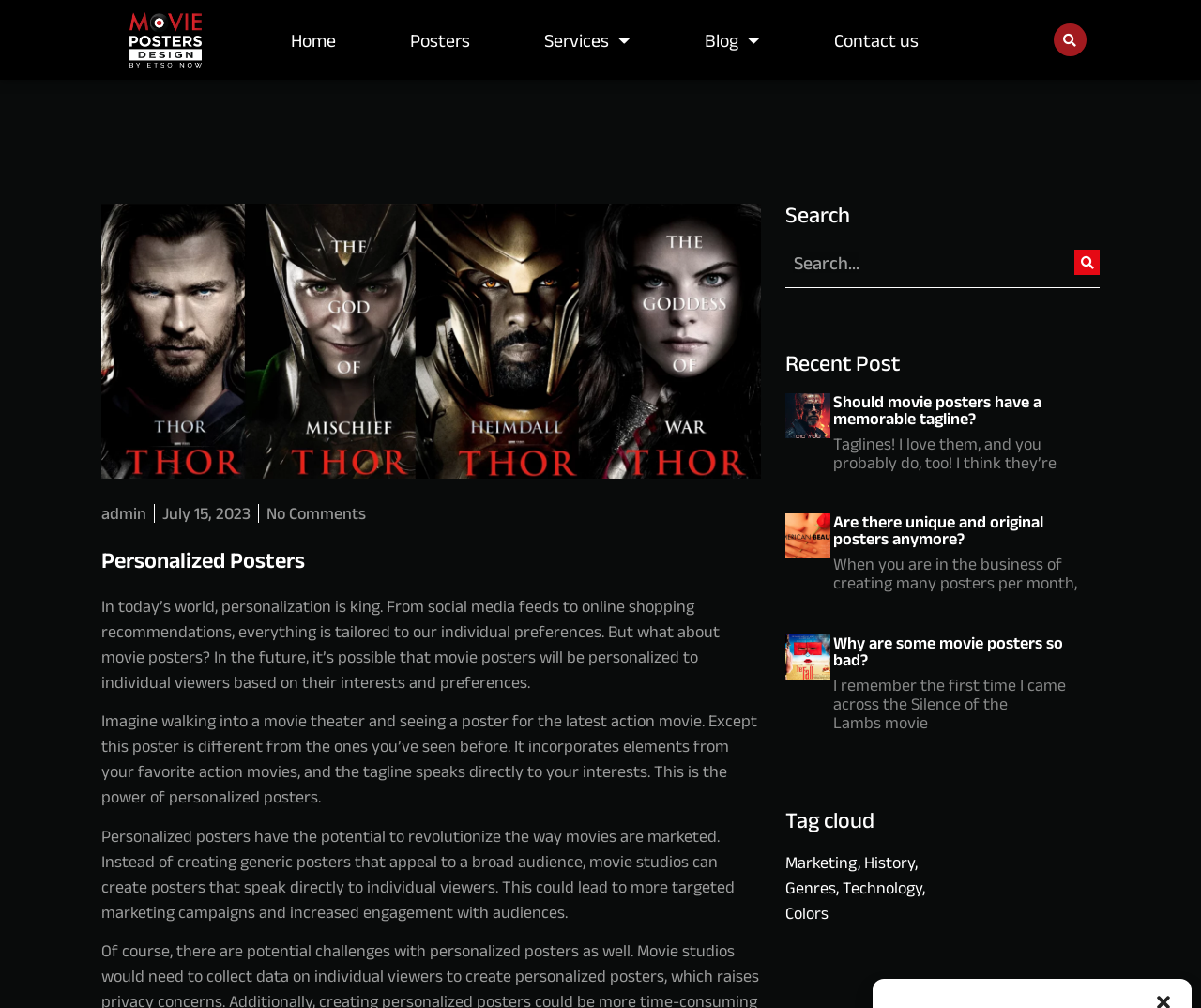Please find the bounding box coordinates of the element that must be clicked to perform the given instruction: "Click on the 'Home' link". The coordinates should be four float numbers from 0 to 1, i.e., [left, top, right, bottom].

[0.241, 0.018, 0.282, 0.061]